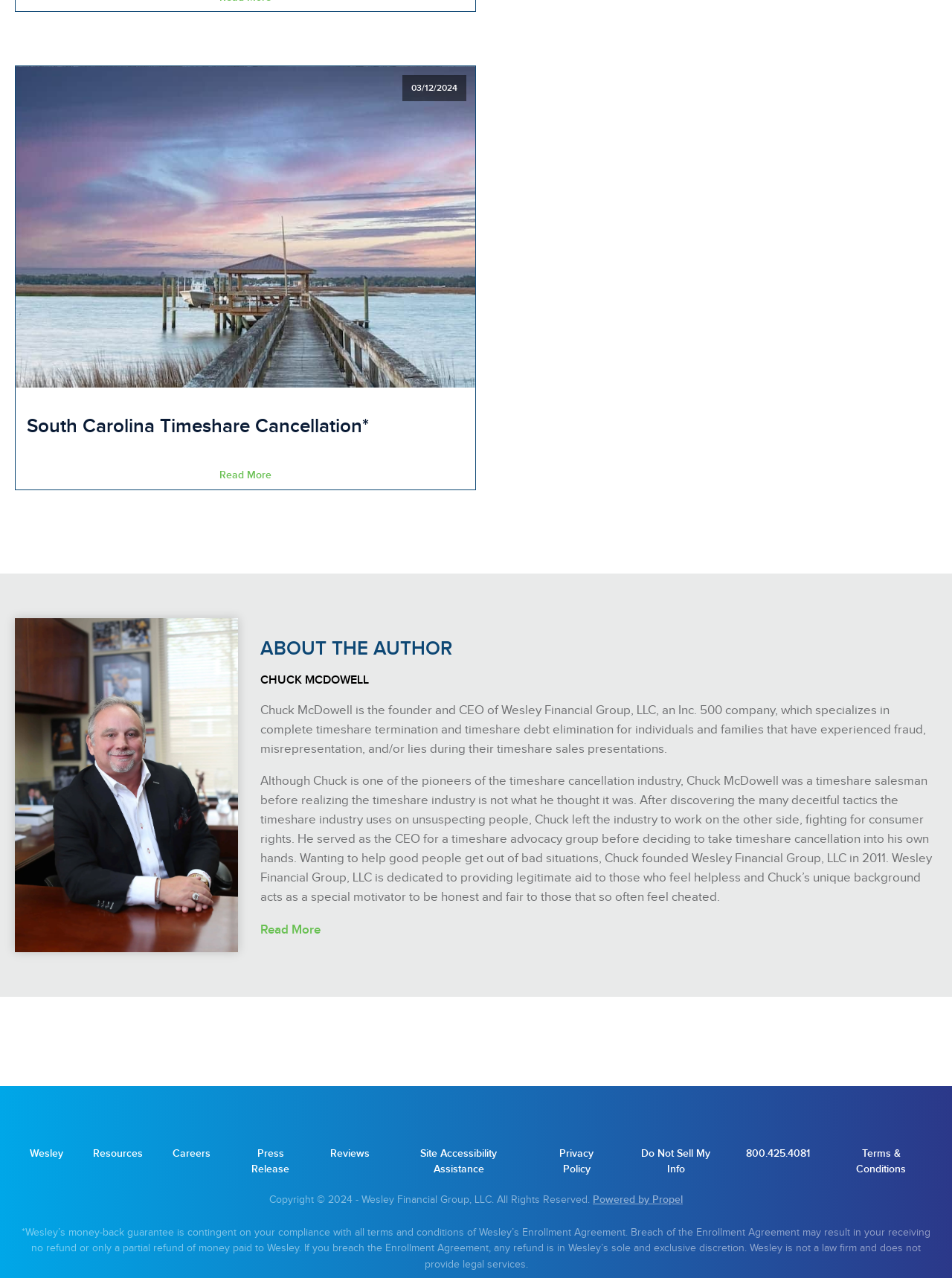Predict the bounding box coordinates of the area that should be clicked to accomplish the following instruction: "Contact Wesley Financial Group". The bounding box coordinates should consist of four float numbers between 0 and 1, i.e., [left, top, right, bottom].

[0.768, 0.885, 0.866, 0.921]